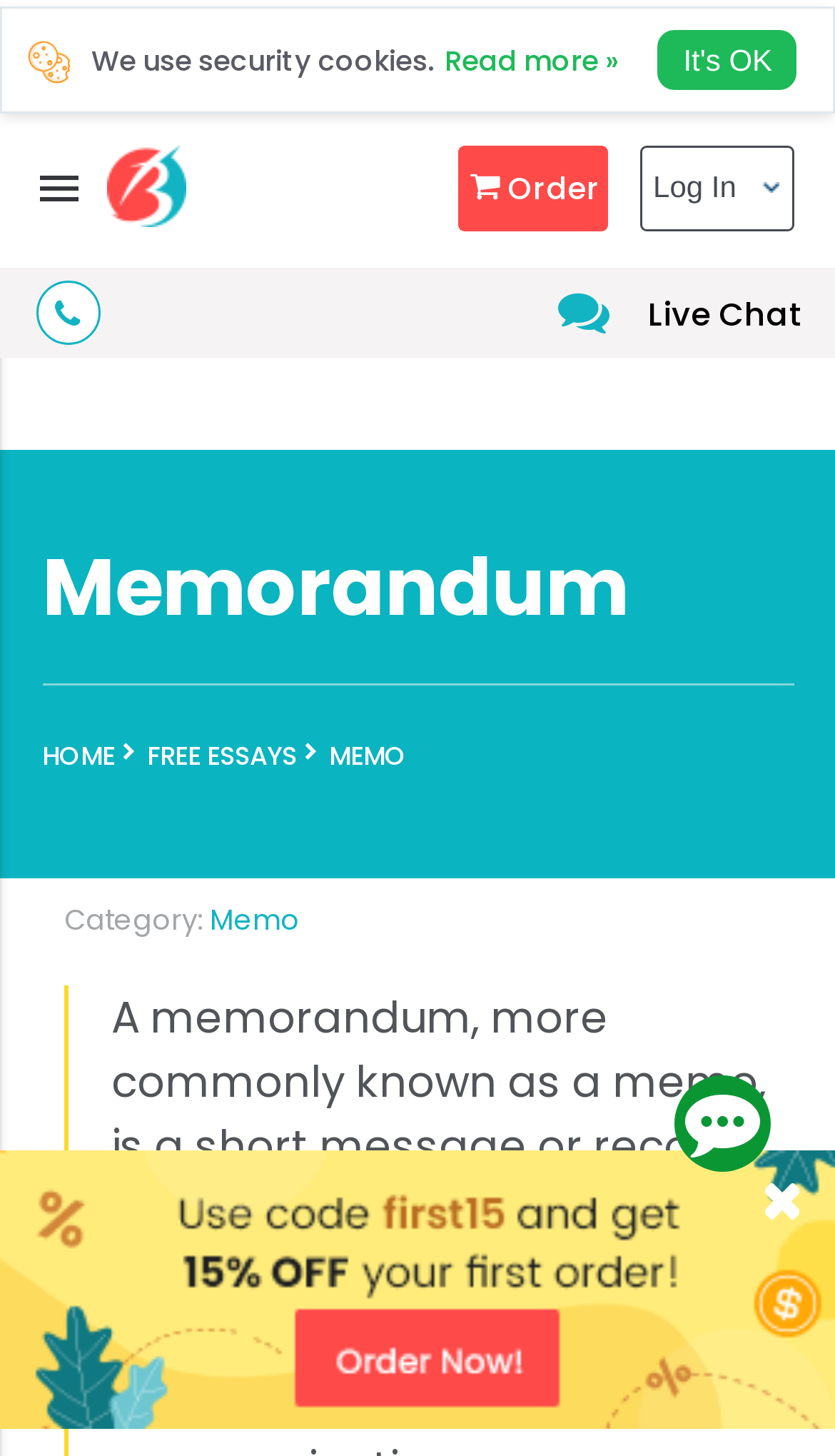Kindly determine the bounding box coordinates of the area that needs to be clicked to fulfill this instruction: "Start a 'Live Chat'".

[0.776, 0.196, 0.963, 0.227]